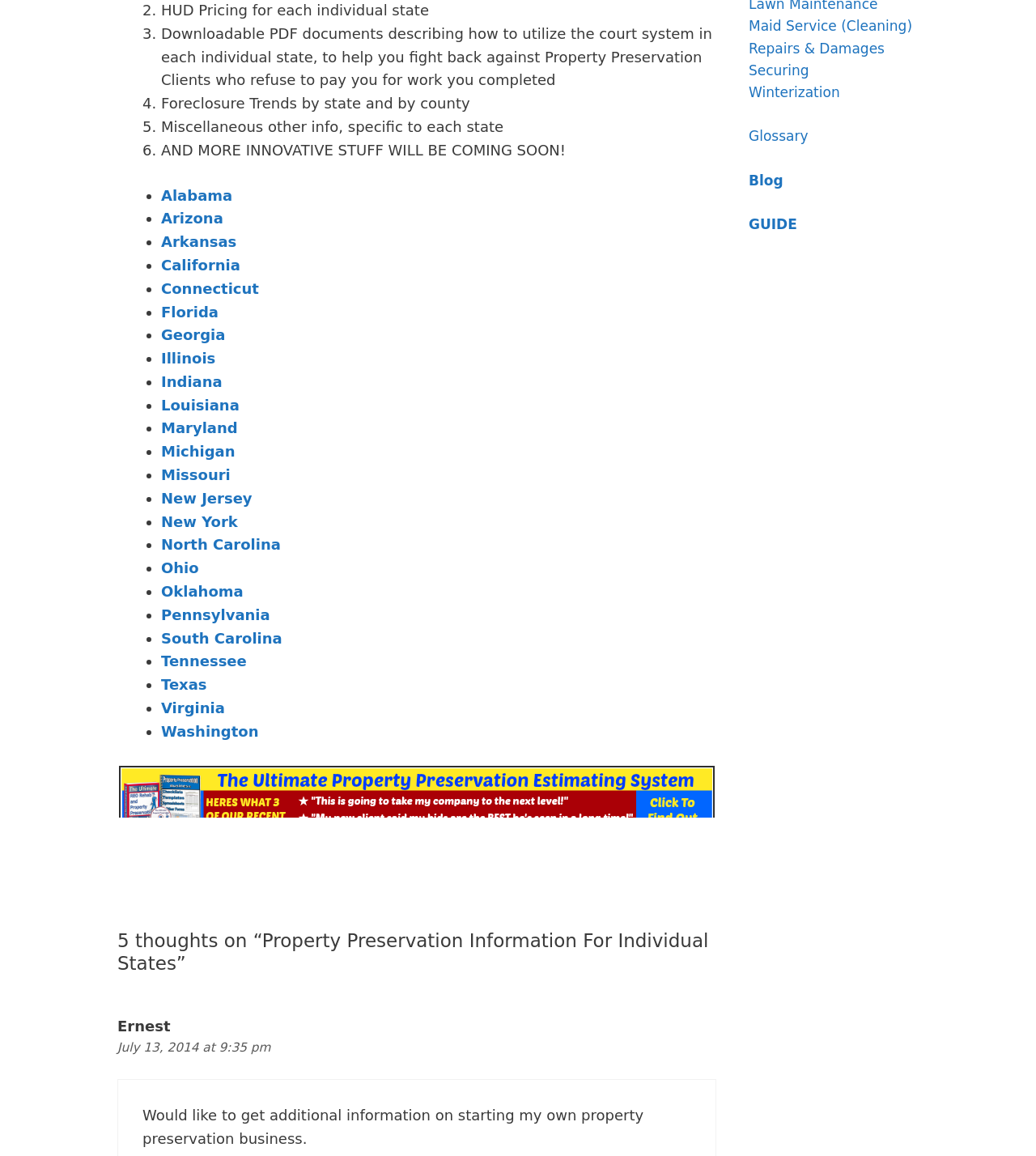Given the element description Pennsylvania, specify the bounding box coordinates of the corresponding UI element in the format (top-left x, top-left y, bottom-right x, bottom-right y). All values must be between 0 and 1.

[0.155, 0.524, 0.261, 0.539]